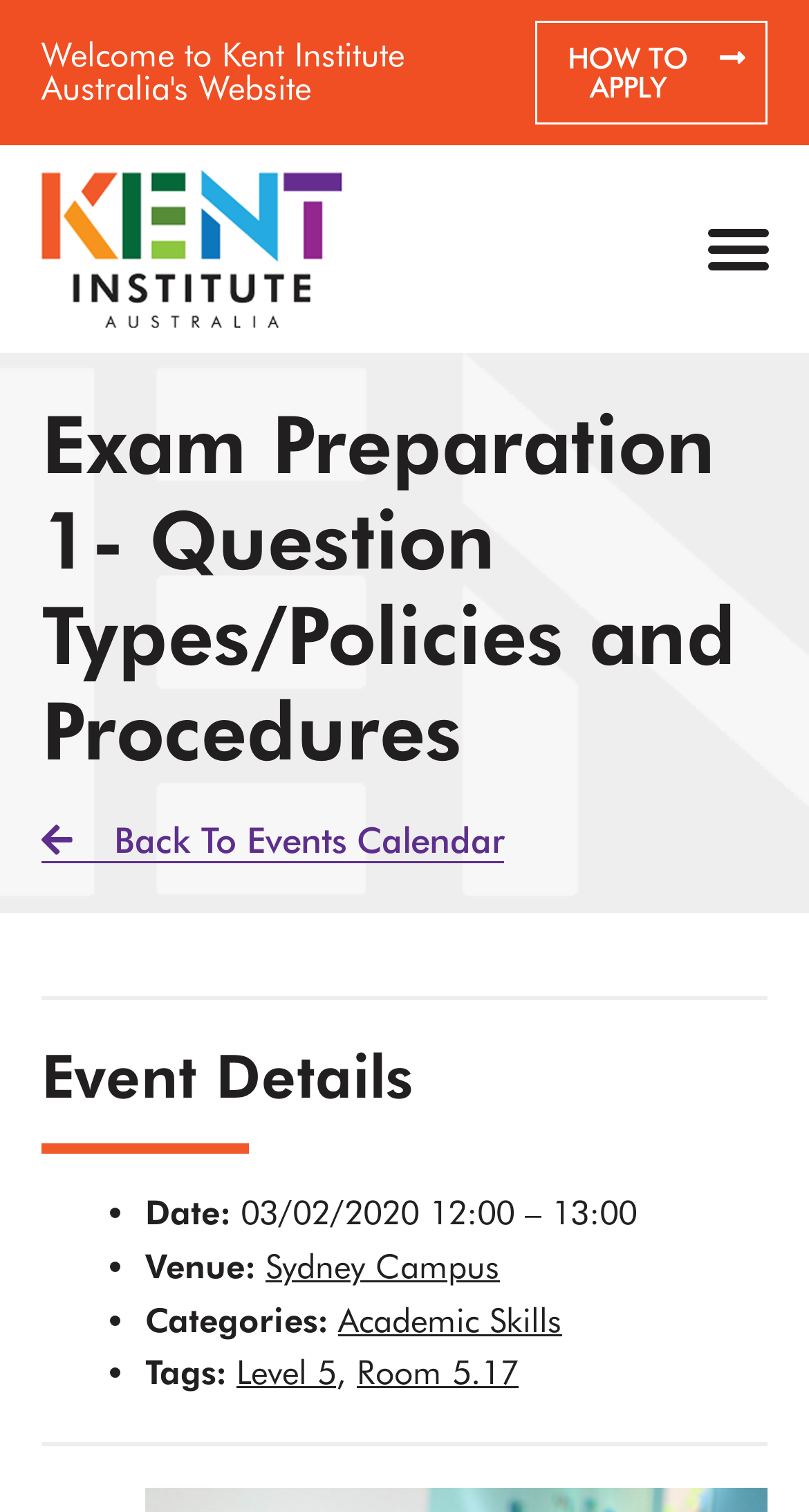What is the event title?
Please ensure your answer to the question is detailed and covers all necessary aspects.

I found the event title by looking at the heading element with the text 'Exam Preparation 1- Question Types/Policies and Procedures' which is located at the top of the webpage.